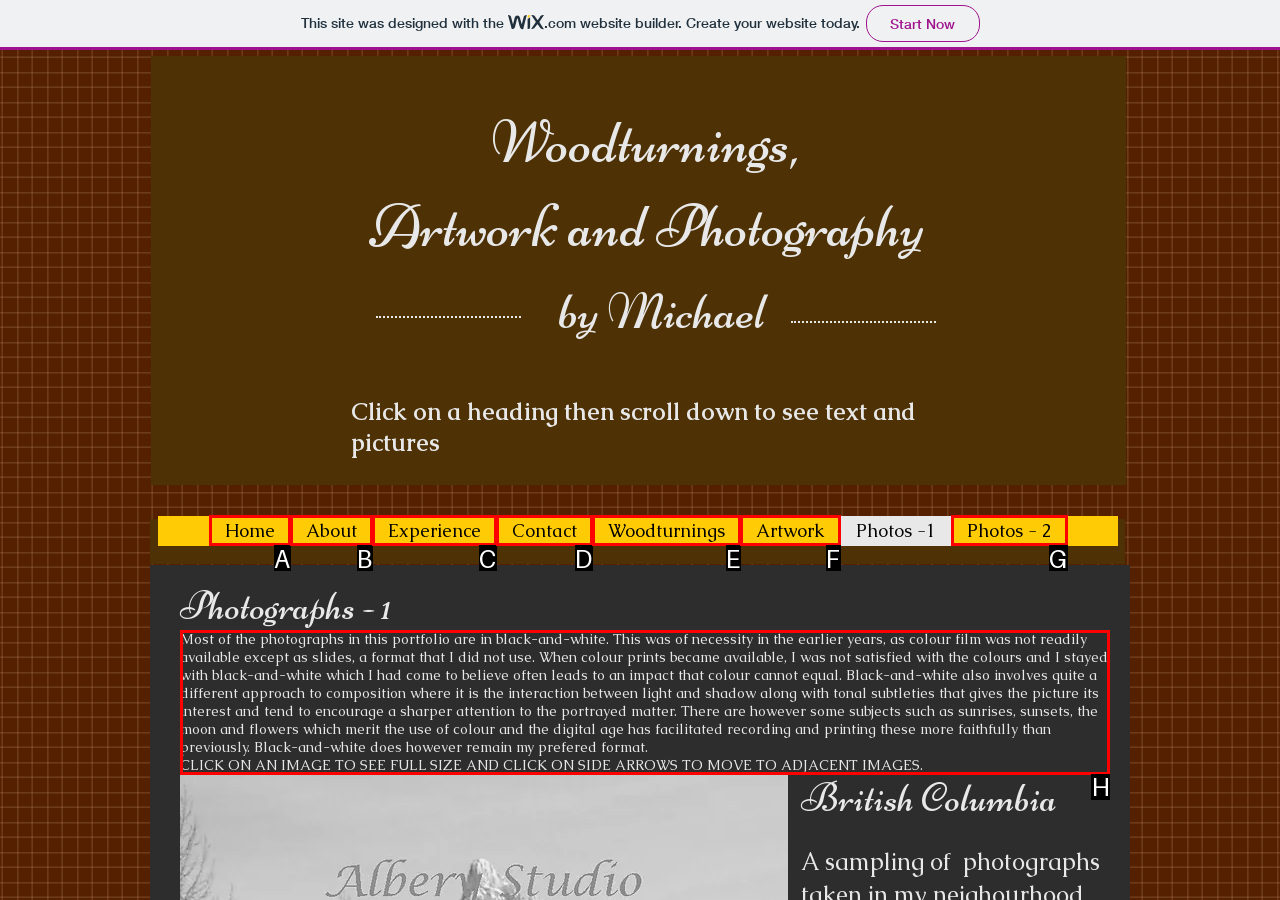Point out the option that needs to be clicked to fulfill the following instruction: See full-size image
Answer with the letter of the appropriate choice from the listed options.

H